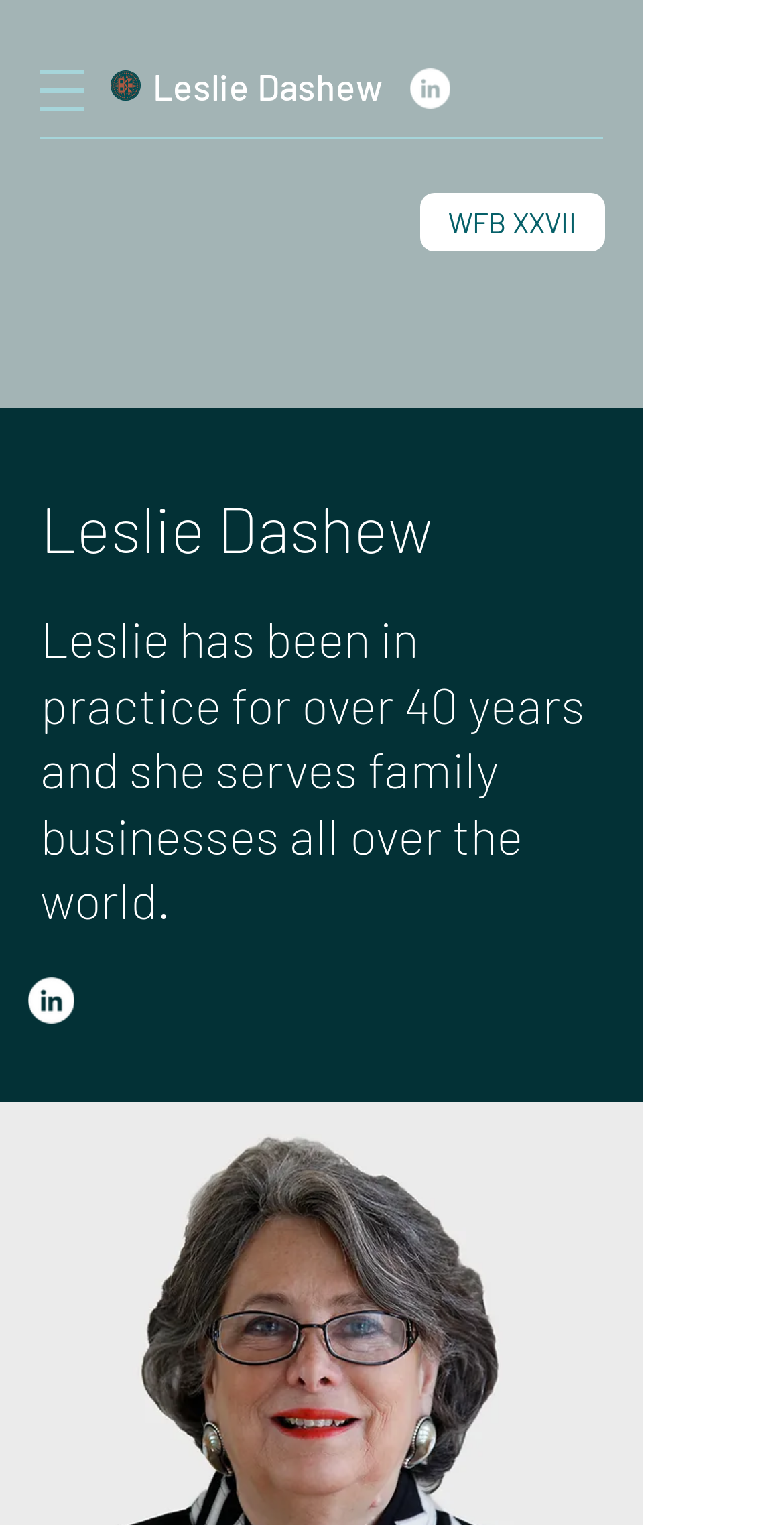Using the details from the image, please elaborate on the following question: Is there a navigation menu on the webpage?

The webpage has a button 'Open navigation menu' which suggests that there is a navigation menu available on the webpage.